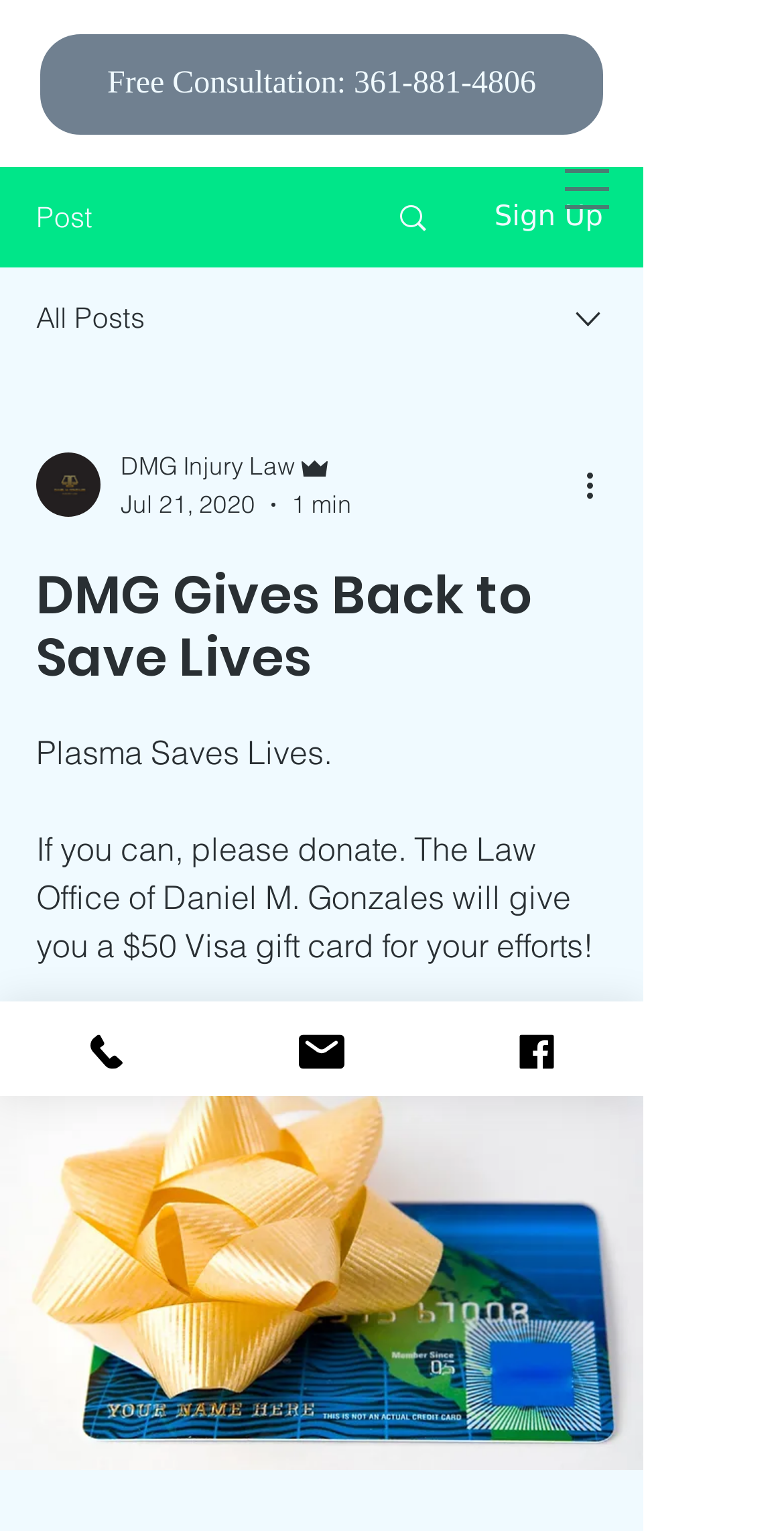Give an extensive and precise description of the webpage.

The webpage is about a law office, specifically the Law Office of Daniel M. Gonzales, and its charitable initiative to encourage plasma donation. At the top left, there is a link to a free consultation with a phone number. Below it, there are three navigation links: "Post", "Sign Up", and "All Posts". To the right of these links, there is an image and a combobox with a dropdown menu.

The main content of the webpage is a post titled "DMG Gives Back to Save Lives". The post has a heading and two paragraphs of text. The first paragraph reads "Plasma Saves Lives. If you can, please donate." and the second paragraph explains that the law office will give a $50 Visa gift card to those who donate. Below the post, there is a button.

On the top right, there is a button to open a navigation menu. Below it, there are three links to contact the law office: "Phone", "Email", and "Facebook", each accompanied by an image.